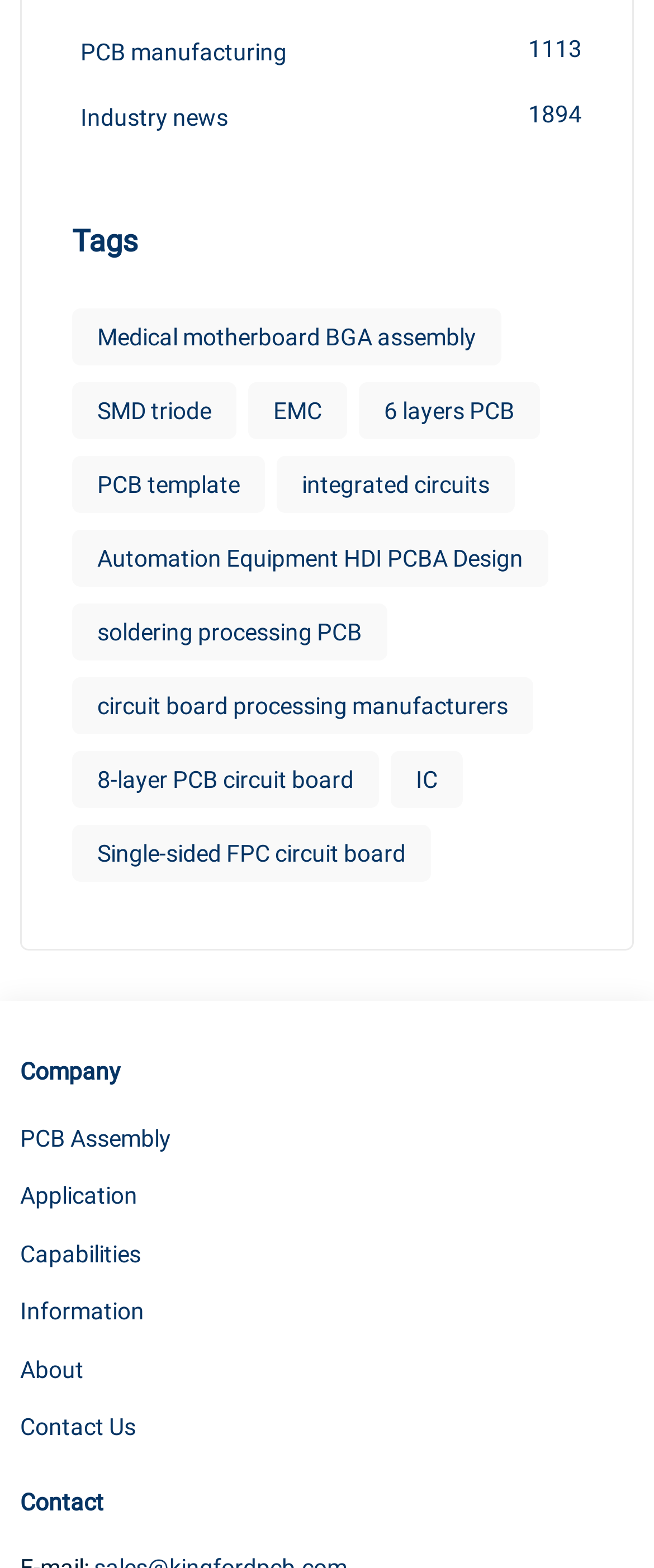What is the section below the links 'PCB Assembly', 'Application', 'Capabilities', and 'Information'?
Please look at the screenshot and answer in one word or a short phrase.

Company